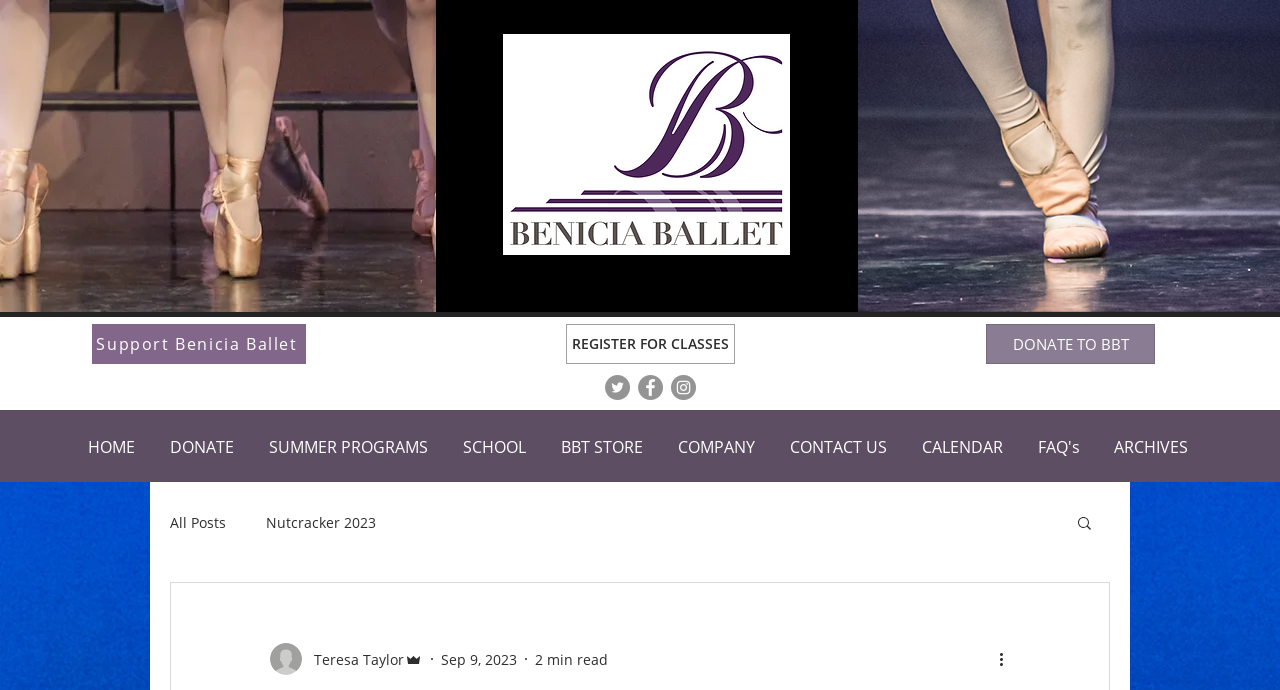Refer to the screenshot and answer the following question in detail:
How many social media links are there?

There are three social media links, which can be found in the 'Social Bar' list with a bounding box of [0.473, 0.543, 0.544, 0.58]. The links are represented by Facebook, Instagram, and Twitter icons.